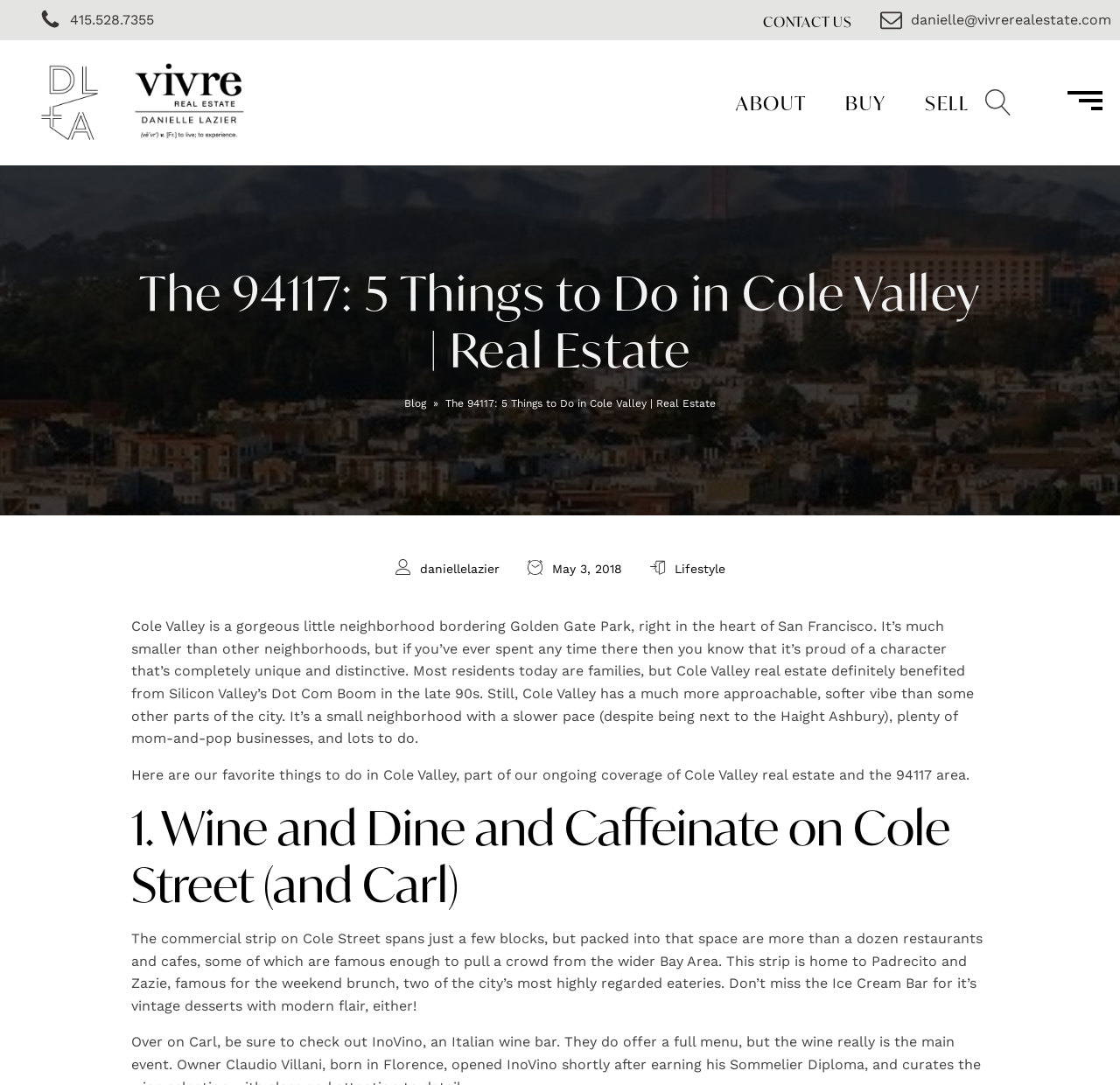Determine the bounding box coordinates of the clickable element necessary to fulfill the instruction: "Read the blog". Provide the coordinates as four float numbers within the 0 to 1 range, i.e., [left, top, right, bottom].

[0.361, 0.367, 0.38, 0.378]